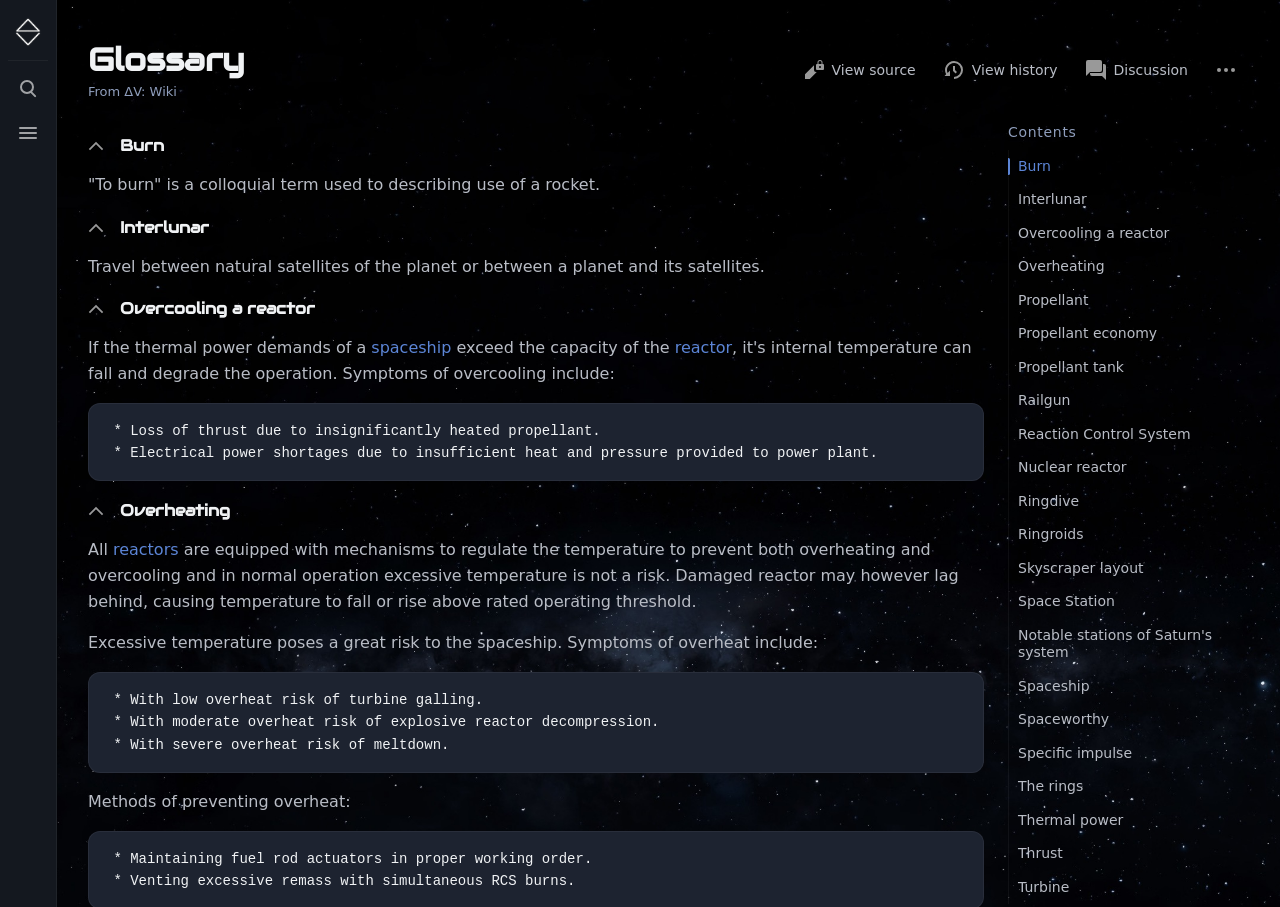Provide a thorough summary of the webpage.

The webpage is a glossary page titled "Glossary - ΔV: Wiki". At the top, there is a header section with the title "Glossary" and a subtitle "From ΔV: Wiki". Below the header, there are several links to related pages, including "Read", "View source", "View history", "Page", and "Discussion".

The main content of the page is divided into several sections, each with a heading and a collapsible button. The sections are arranged vertically, with the first section starting from the top left corner of the page. Each section has a heading, a button, and a block of text describing a term related to space exploration and rocket science.

The first section is about "Burn", which is a colloquial term used to describe the use of a rocket. The second section is about "Interlunar", which refers to travel between natural satellites of a planet or between a planet and its satellites. The third section is about "Overcooling a reactor", which occurs when the thermal power demands of a spaceship exceed the capacity of the reactor. The fourth section is about "Overheating", which poses a great risk to the spaceship and can cause damage to the reactor.

On the right side of the page, there is a navigation menu titled "Contents", which lists all the terms in the glossary. The menu is arranged vertically, with each term listed in alphabetical order. The terms include "Burn", "Interlunar", "Overcooling a reactor", "Overheating", and many others related to space exploration and rocket science.